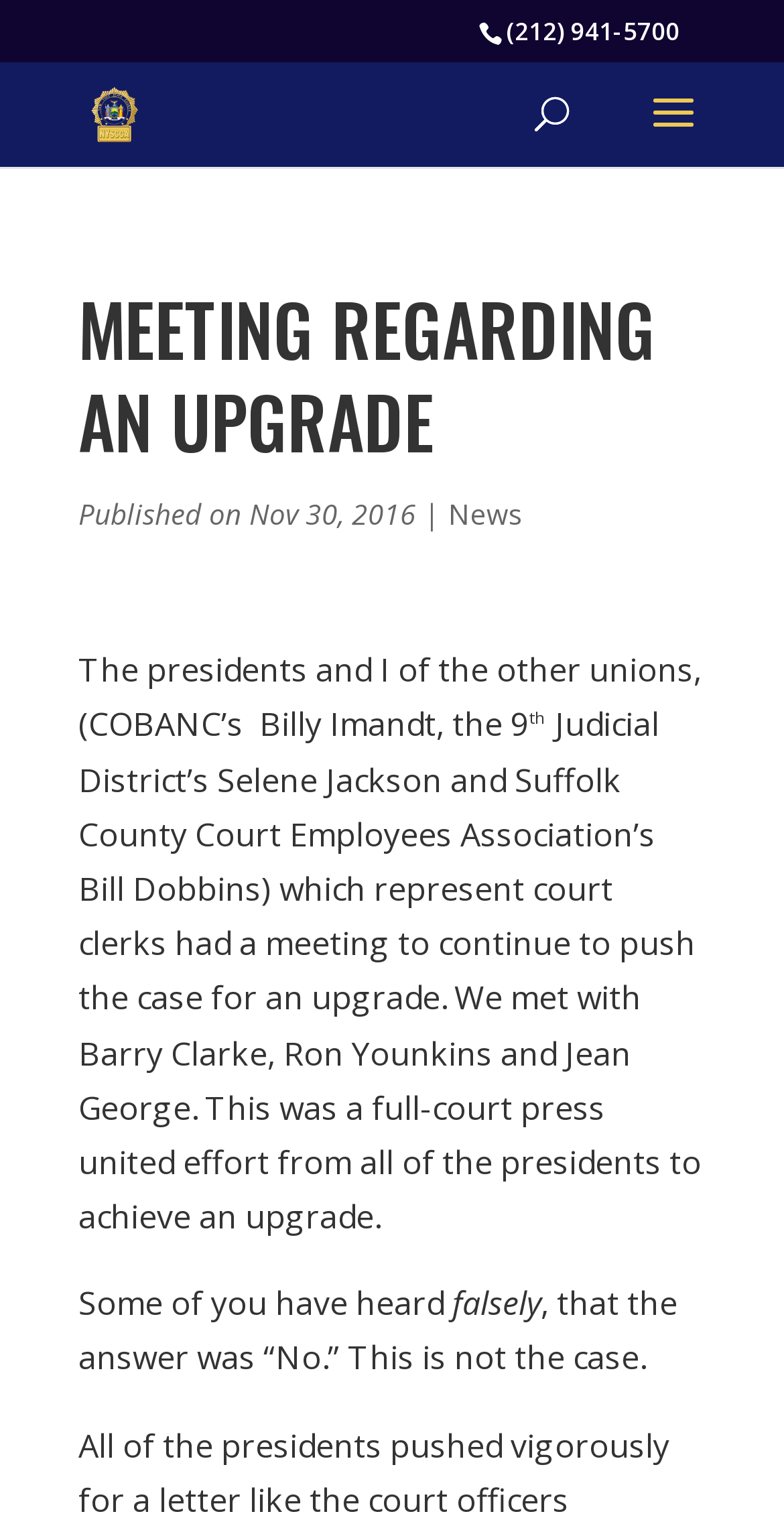Generate a thorough caption detailing the webpage content.

The webpage appears to be an article or news page from the New York State Court Clerks Association. At the top left, there is a link to skip to the content, followed by a phone number "(212) 941-5700" and a link to the association's name with an accompanying image. On the top right, there is a menu button and a search bar with a search button.

Below the top section, there is a main heading "MEETING REGARDING AN UPGRADE" in a prominent position. Underneath the heading, there is a date "Nov 30, 2016" and a category label "News". The main content of the page is a paragraph of text that describes a meeting between the presidents of various unions, including COBANC, the 9th Judicial District, and Suffolk County Court Employees Association, to push for an upgrade. The text mentions the attendees of the meeting and their efforts to achieve an upgrade.

The text continues below, discussing a rumor that some people may have heard, and clarifying that the answer to a question was not "No". The text is divided into several sections, with some parts having superscript text. Overall, the webpage appears to be a news article or update from the association, with a focus on a specific meeting and its outcomes.